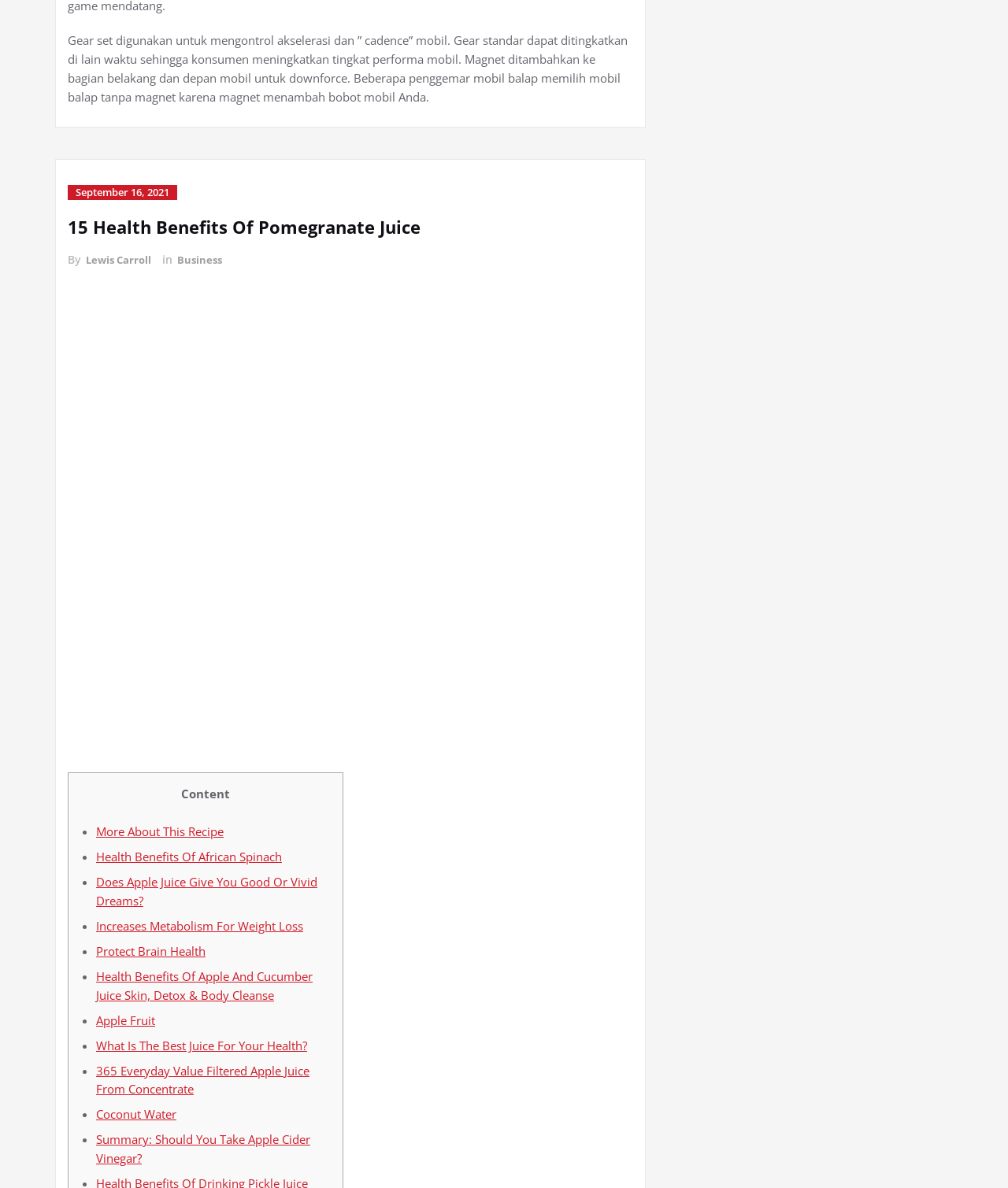Please identify the bounding box coordinates of the element's region that needs to be clicked to fulfill the following instruction: "Explore the content related to More About This Recipe". The bounding box coordinates should consist of four float numbers between 0 and 1, i.e., [left, top, right, bottom].

[0.095, 0.717, 0.222, 0.73]